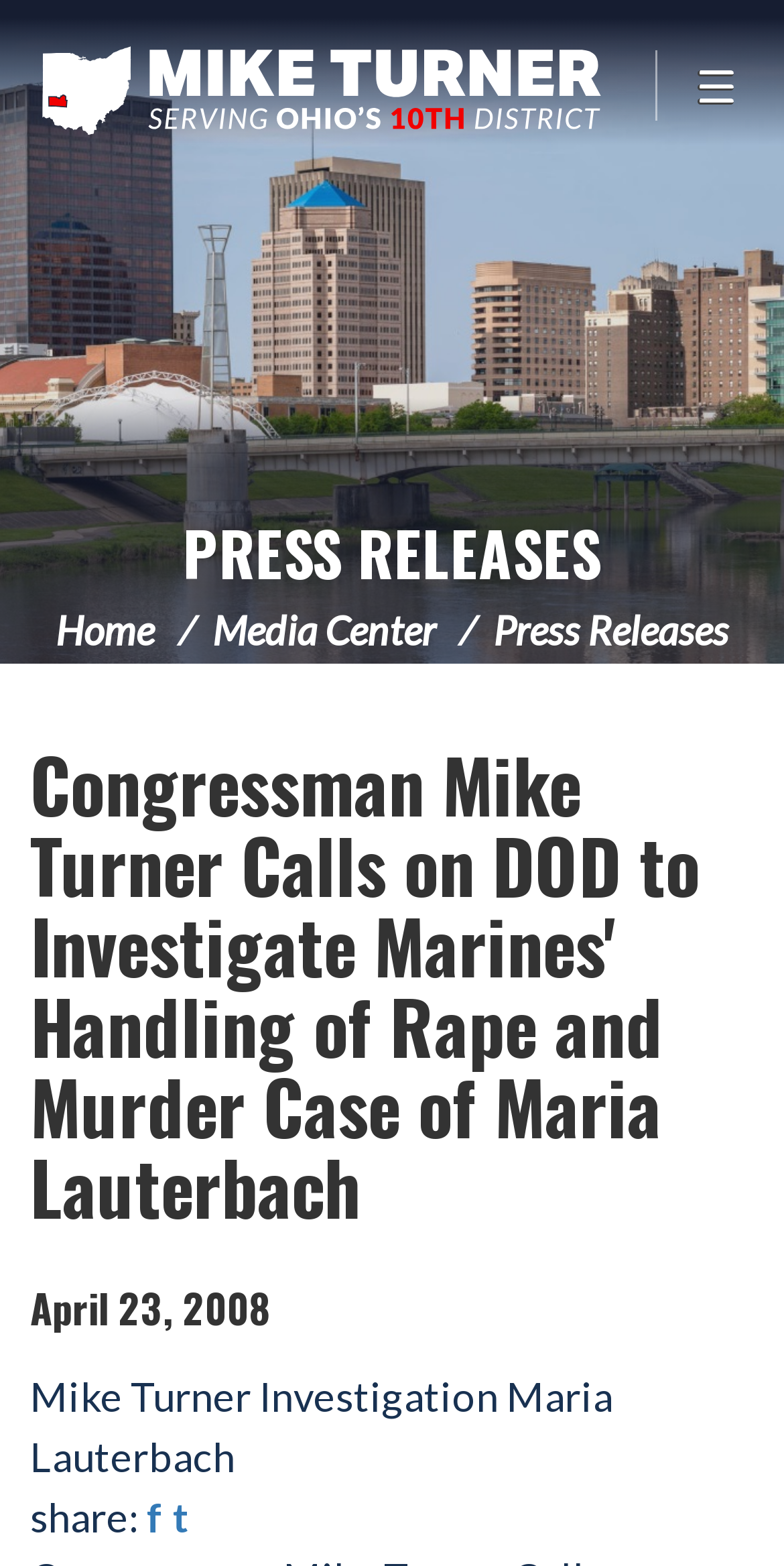Answer the question with a single word or phrase: 
What is the topic of the press release?

Rape and murder case